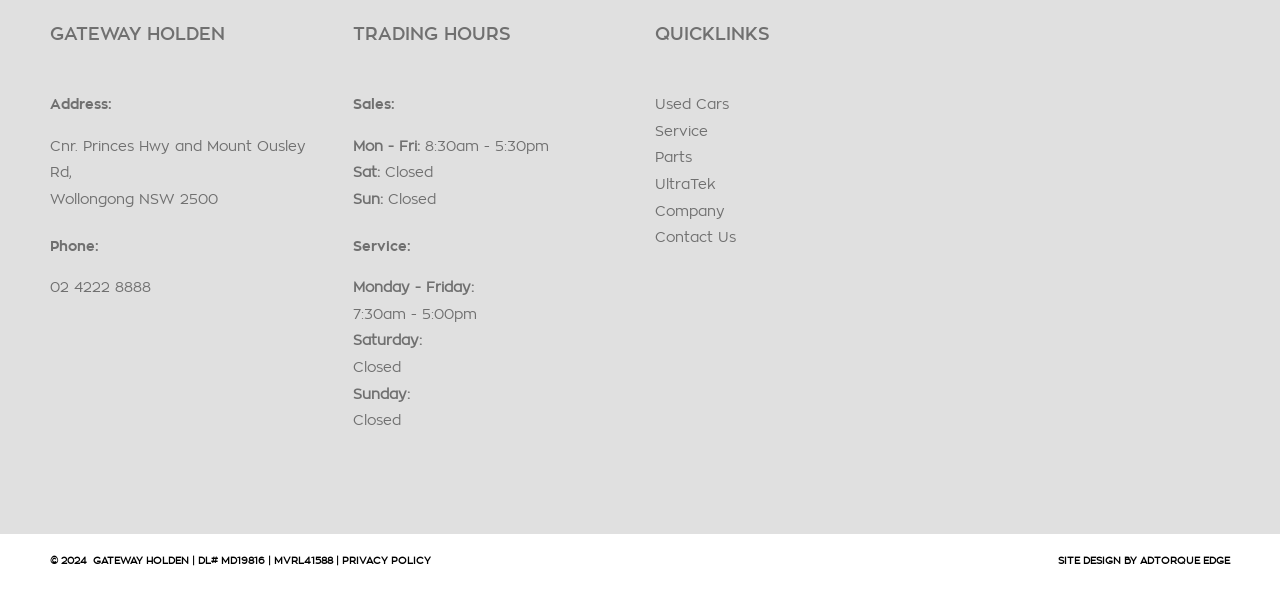Please specify the bounding box coordinates of the clickable section necessary to execute the following command: "View used cars".

[0.512, 0.165, 0.57, 0.189]